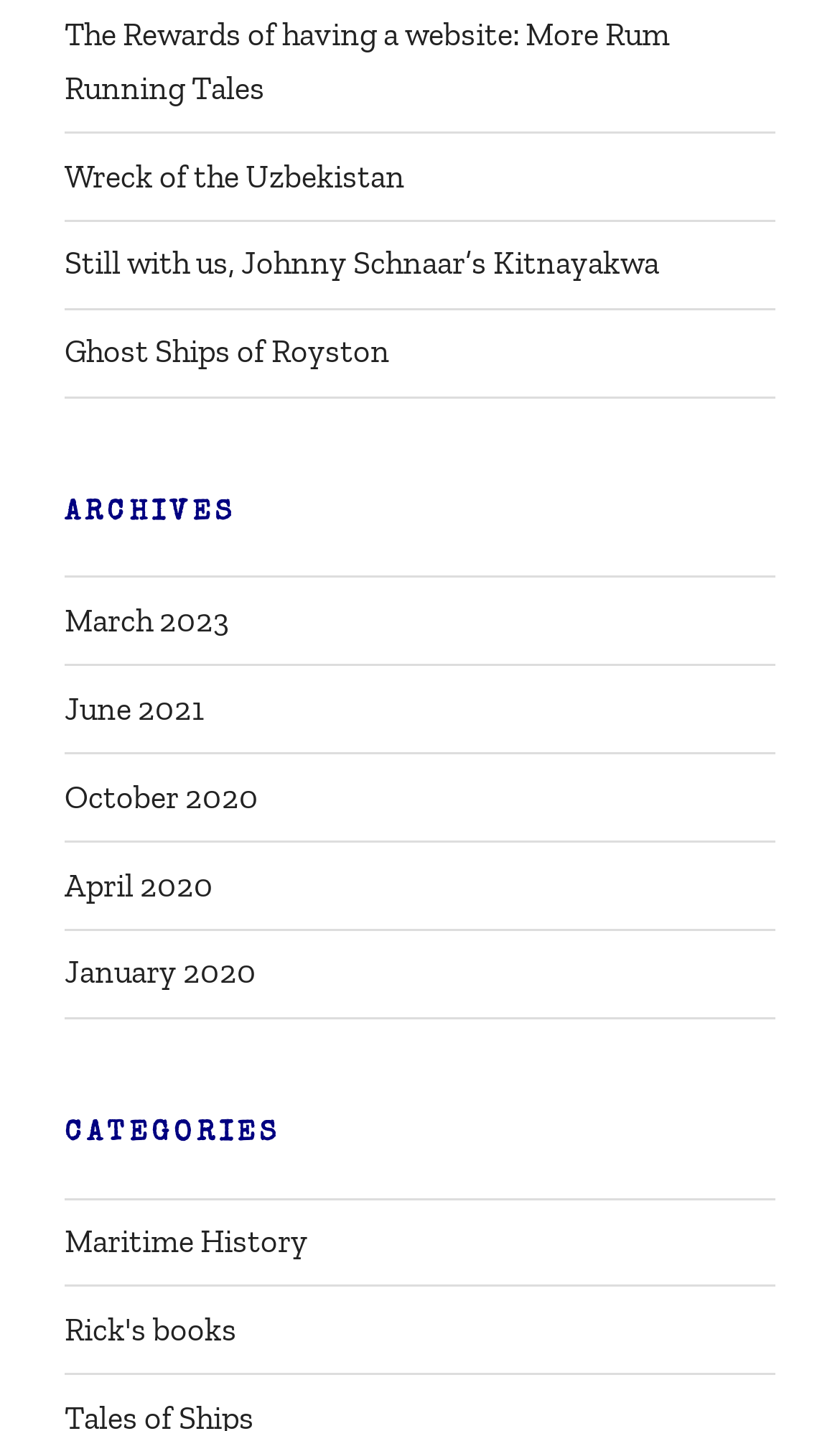What is the category of 'Rick's books'?
Based on the screenshot, provide your answer in one word or phrase.

Maritime History